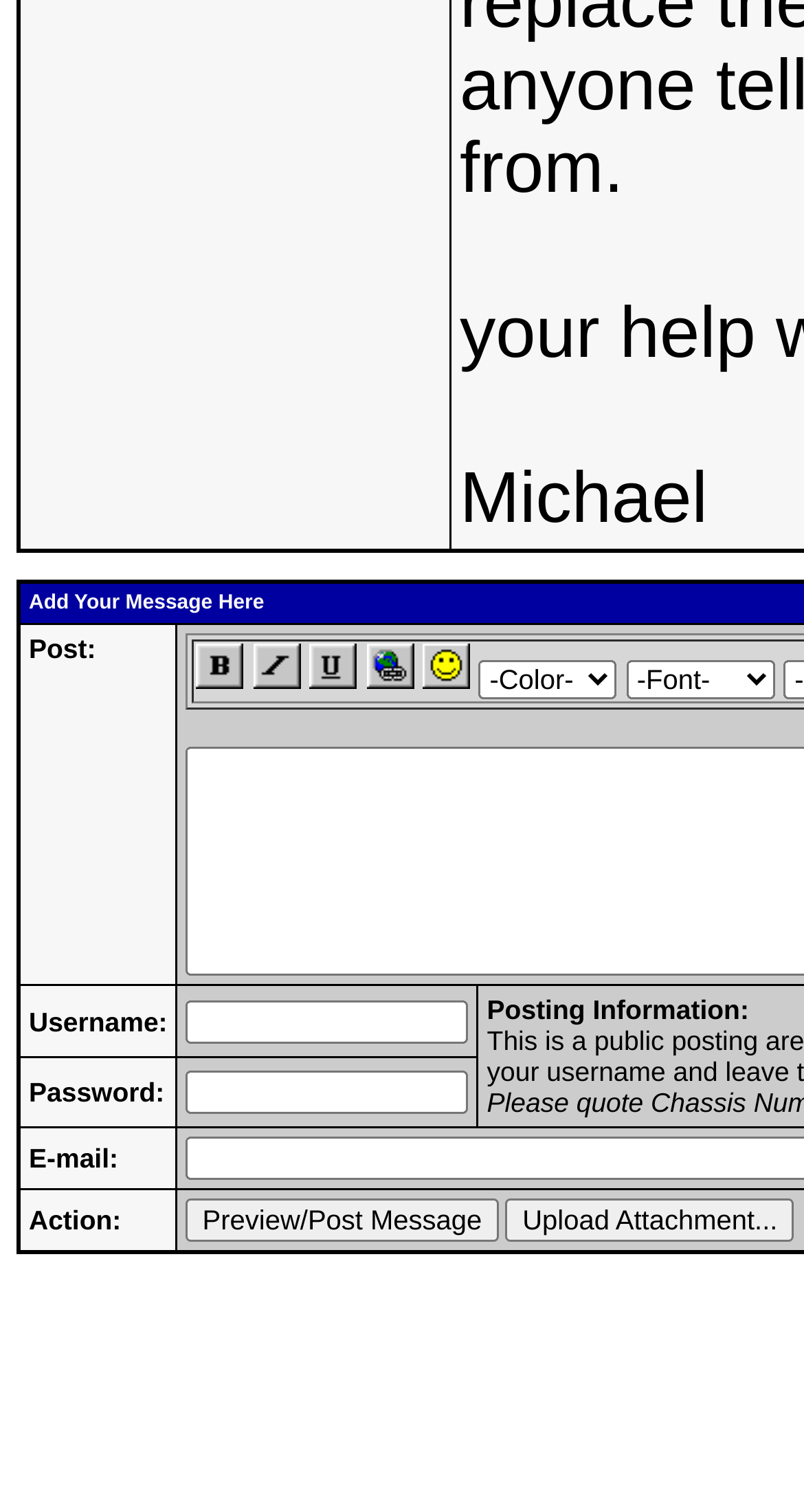What is the function of the 'Preview/Post Message' button?
Refer to the image and provide a thorough answer to the question.

The 'Preview/Post Message' button is used to either preview or post a message, as indicated by the button with the label 'Preview/Post Message' in the gridcell with the label 'Action:'.